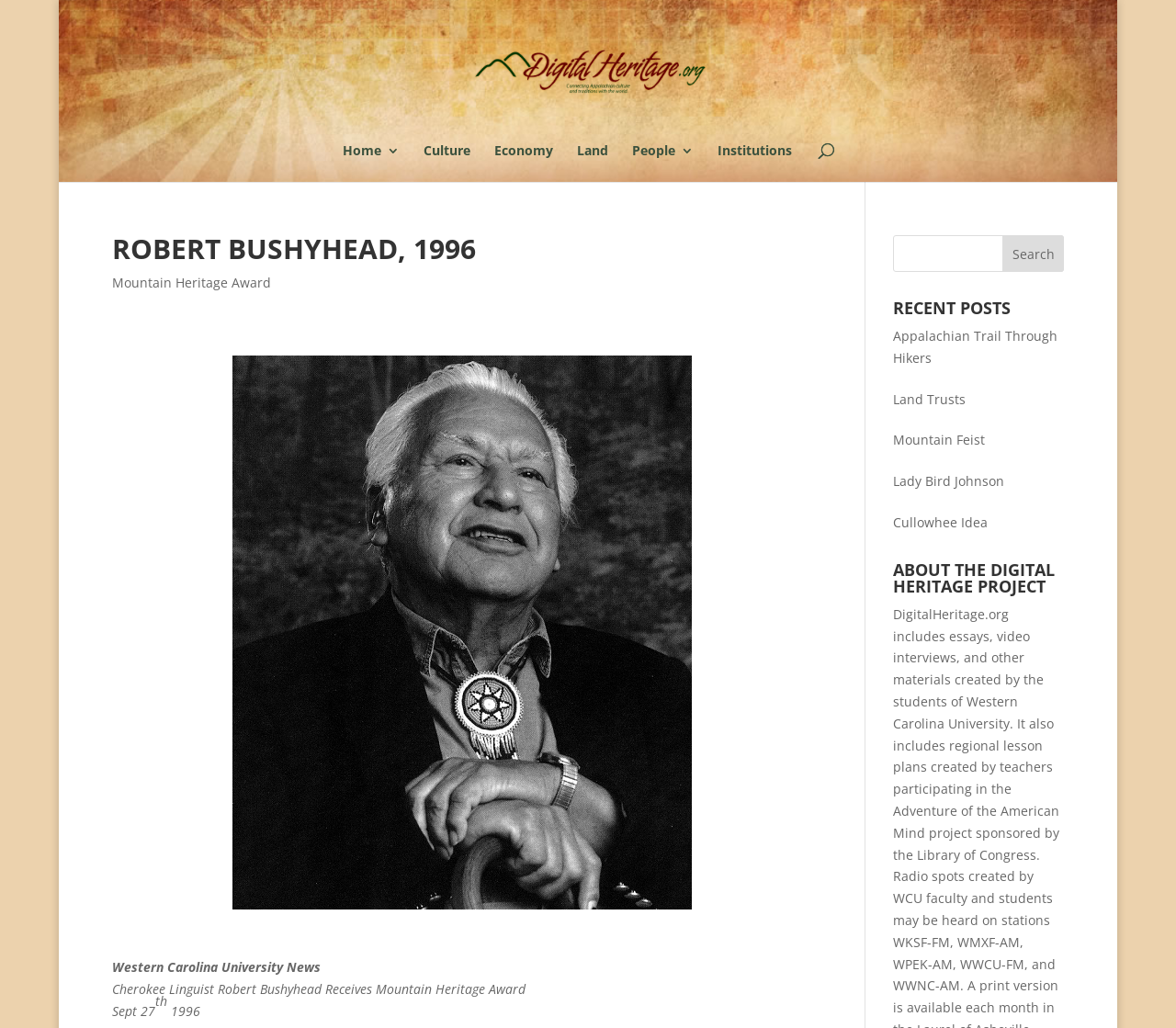How many links are there in the 'RECENT POSTS' section? Analyze the screenshot and reply with just one word or a short phrase.

5